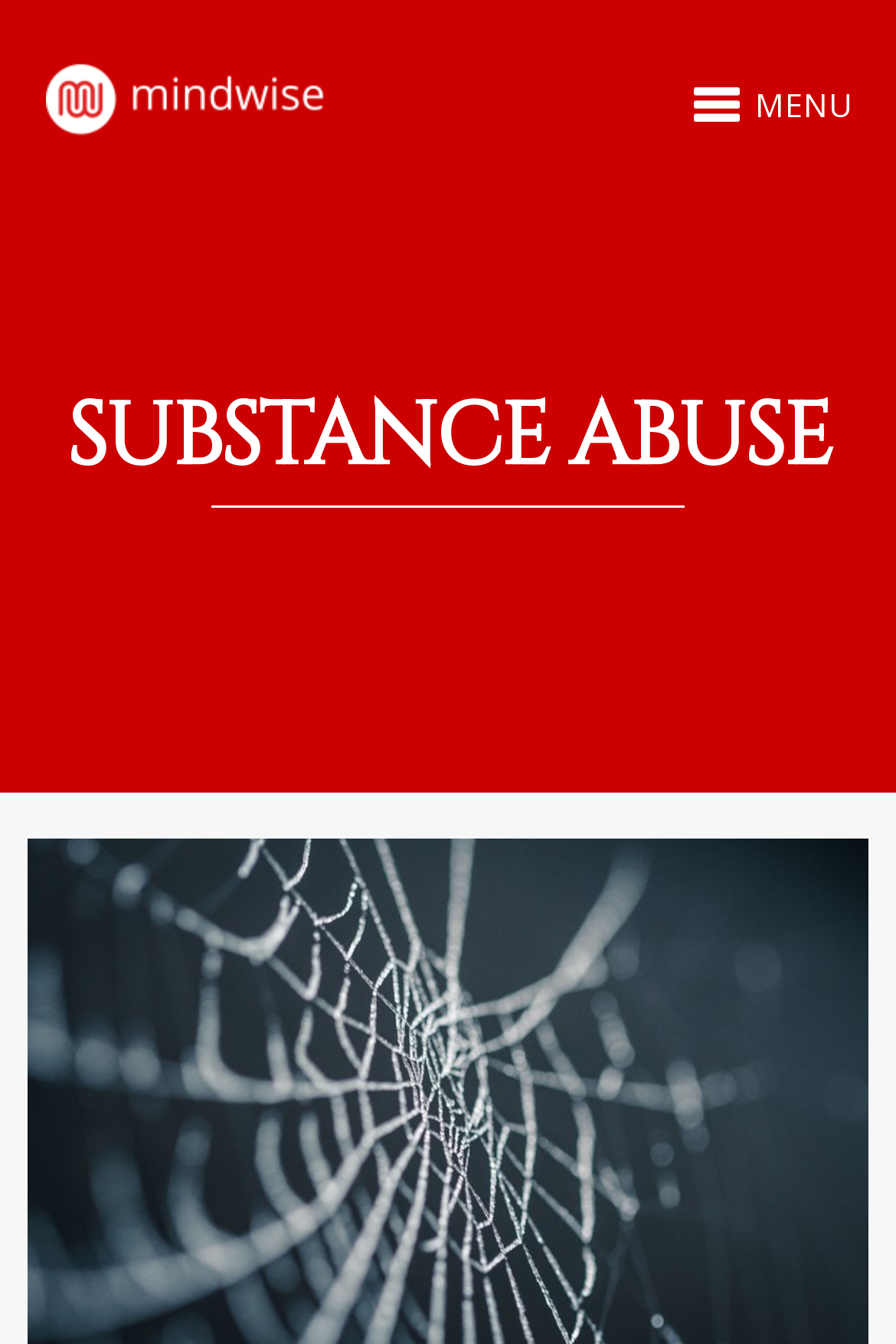Highlight the bounding box of the UI element that corresponds to this description: "alt="Mindwise"".

[0.05, 0.041, 0.392, 0.109]